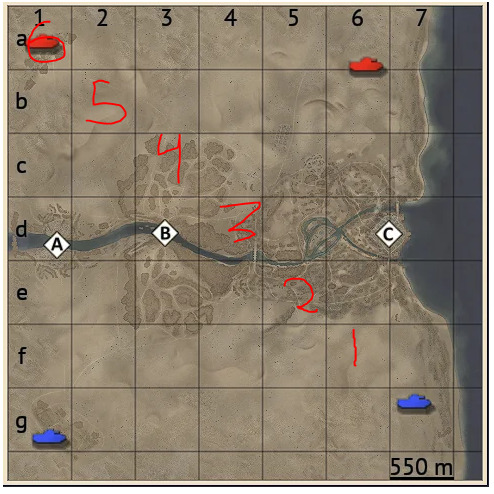Reply to the question with a brief word or phrase: What are the points marked on the river?

A, B, and C